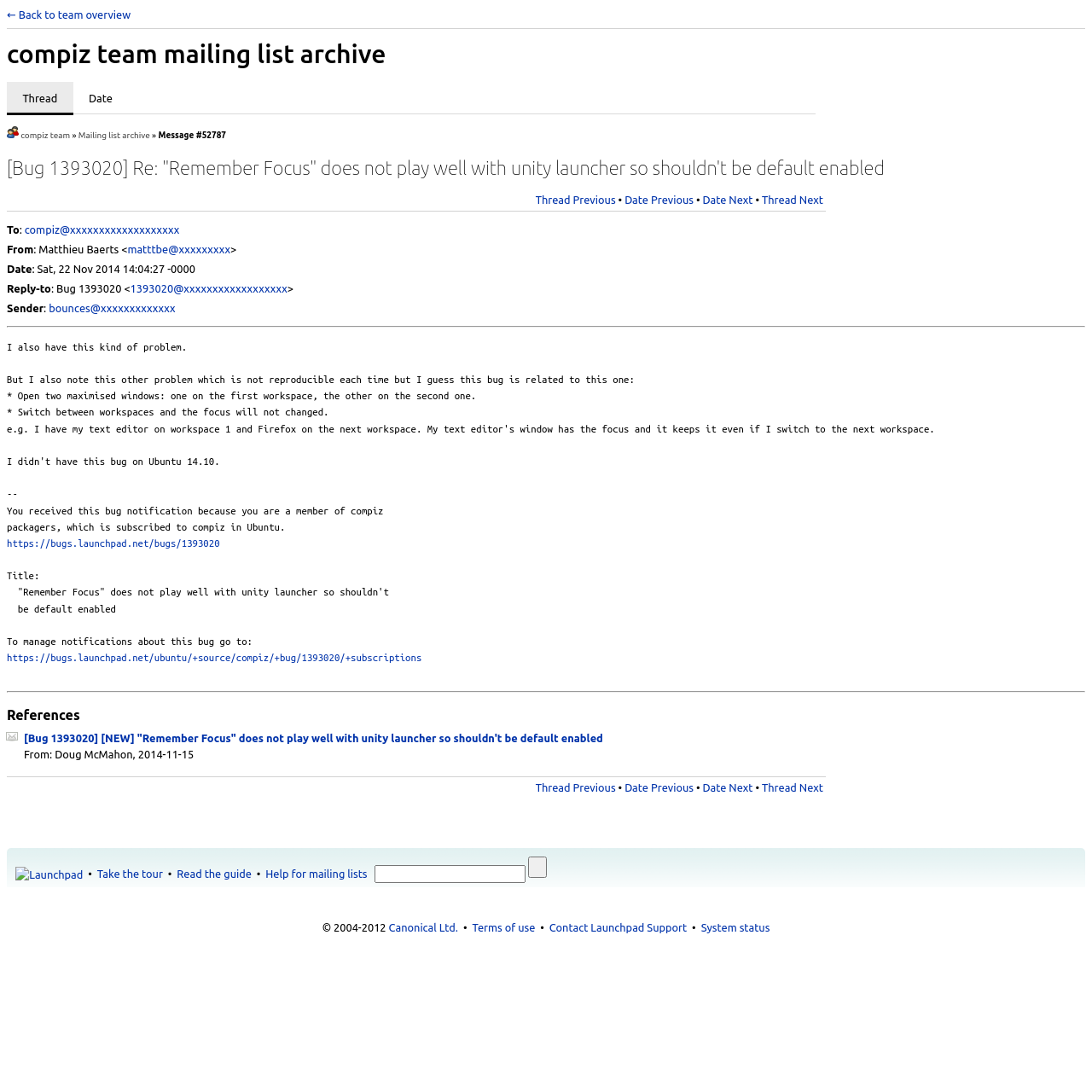Give a detailed overview of the webpage's appearance and contents.

This webpage is a mailing list archive page for the Compiz team in Launchpad. At the top, there is a link to go back to the team overview. Below that, there is a heading that reads "compiz team mailing list archive". 

To the right of the heading, there are two links: "View messages by thread" and "View messages by date". Below these links, there is a link to the Compiz team and another link to the Mailing list archive. 

Next, there is a heading that displays the title of the bug report, "[Bug 1393020] Re: 'Remember Focus' does not play well with unity launcher so shouldn't be default enabled". 

Below the heading, there is a table with navigation links, including "Thread Previous", "Date Previous", "Date Next", and "Thread Next". 

On the left side of the page, there are several sections of information, including "To", "From", "Date", "Reply-to", and "Sender", each with corresponding links or text. 

Below these sections, there is a horizontal separator, followed by a link to the bug report on Launchpad and a block of text describing the bug. 

Next, there is another horizontal separator, followed by a heading that reads "References". Below this heading, there is a list of links to related bug reports, each with a brief description and the date it was posted. 

At the bottom of the page, there are several links, including "Launchpad", "Take the tour", "Read the guide", "Help for mailing lists", and a search box. There is also a copyright notice and links to terms of use, contact support, and system status.